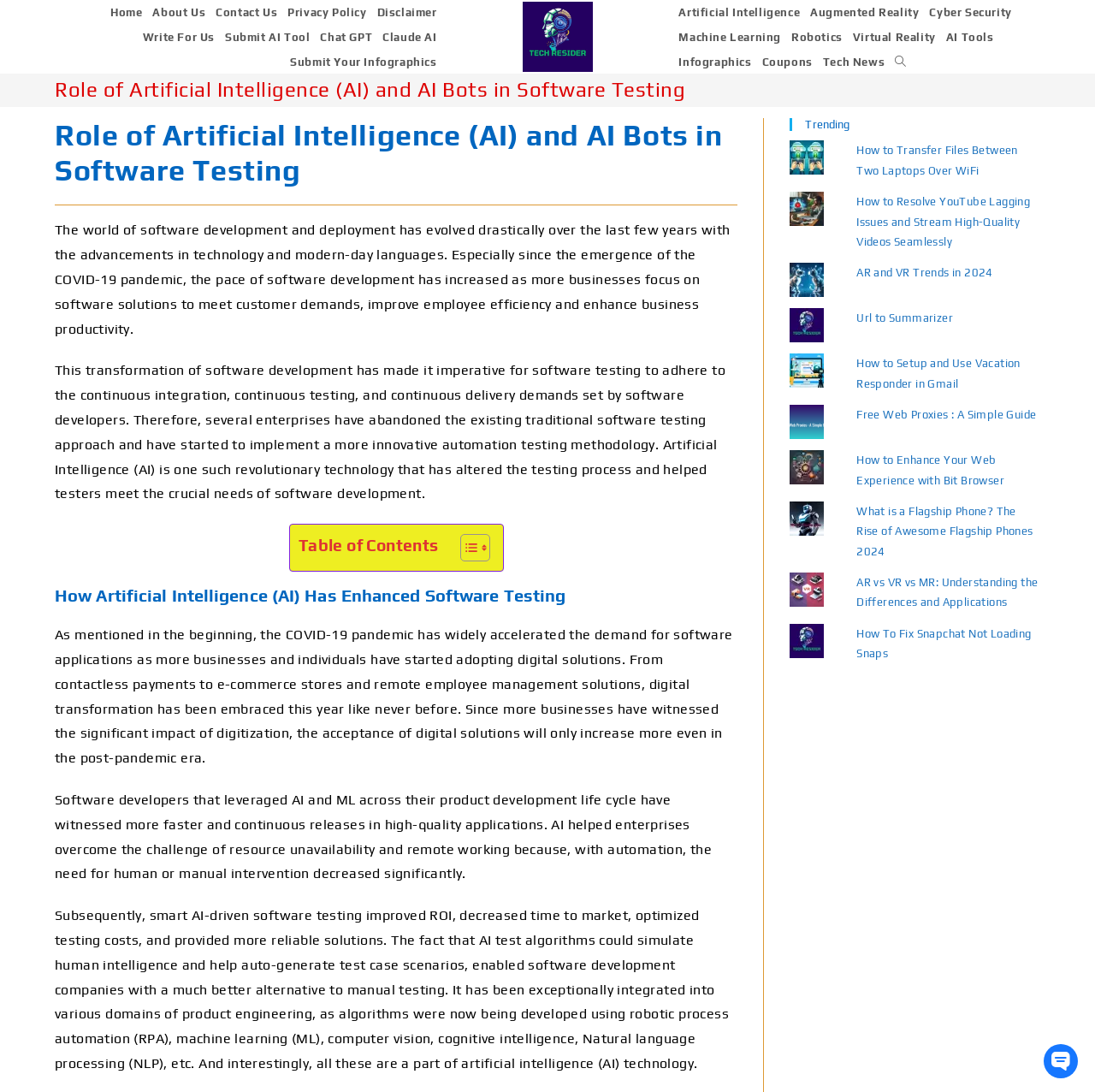Given the webpage screenshot and the description, determine the bounding box coordinates (top-left x, top-left y, bottom-right x, bottom-right y) that define the location of the UI element matching this description: Submit AI Tool

[0.201, 0.024, 0.288, 0.045]